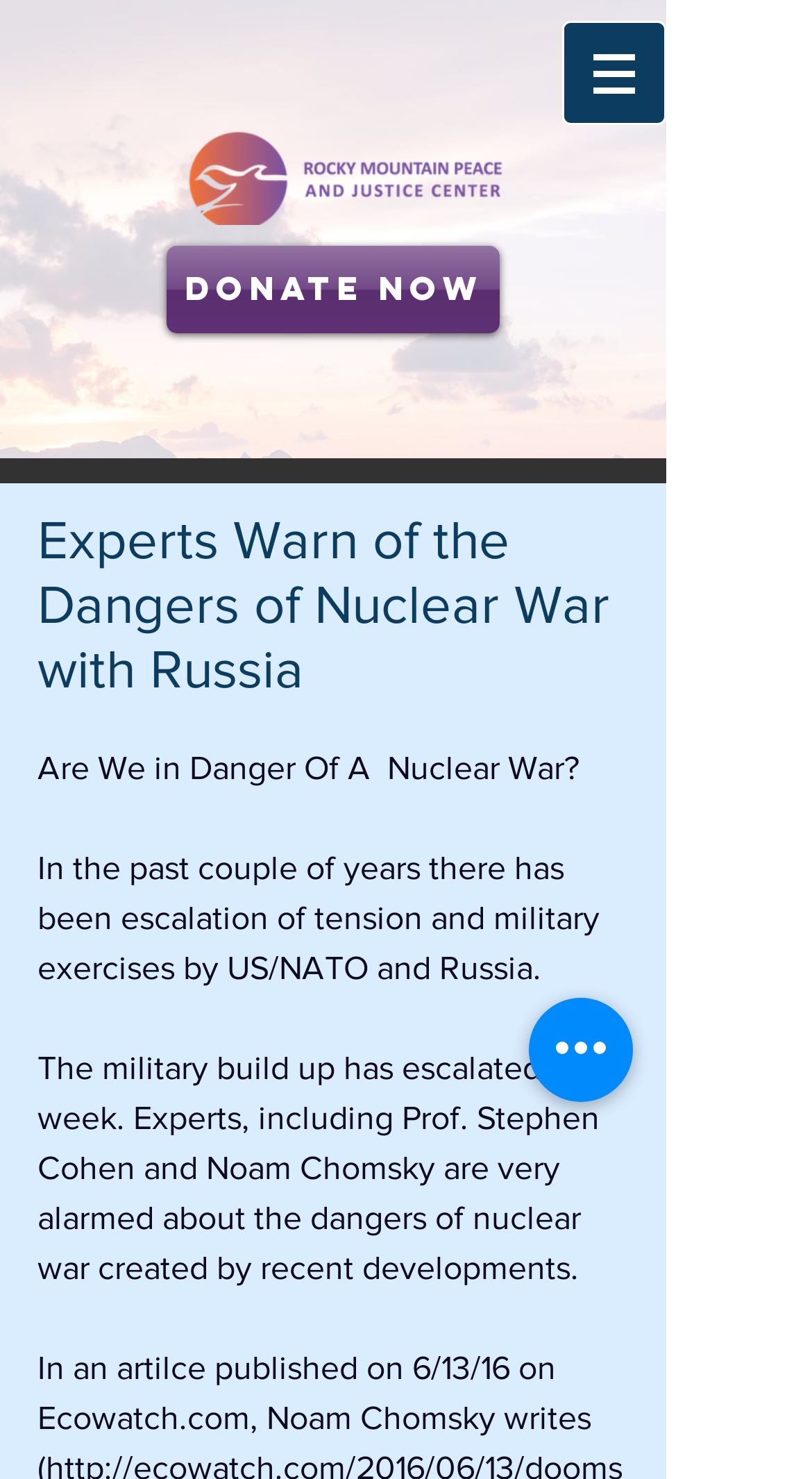What is the topic of the article?
Please answer the question as detailed as possible.

I inferred the topic of the article by reading the StaticText elements, which mention 'Nuclear War', 'US/NATO', and 'Russia', indicating that the article is about the dangers of nuclear war with Russia.